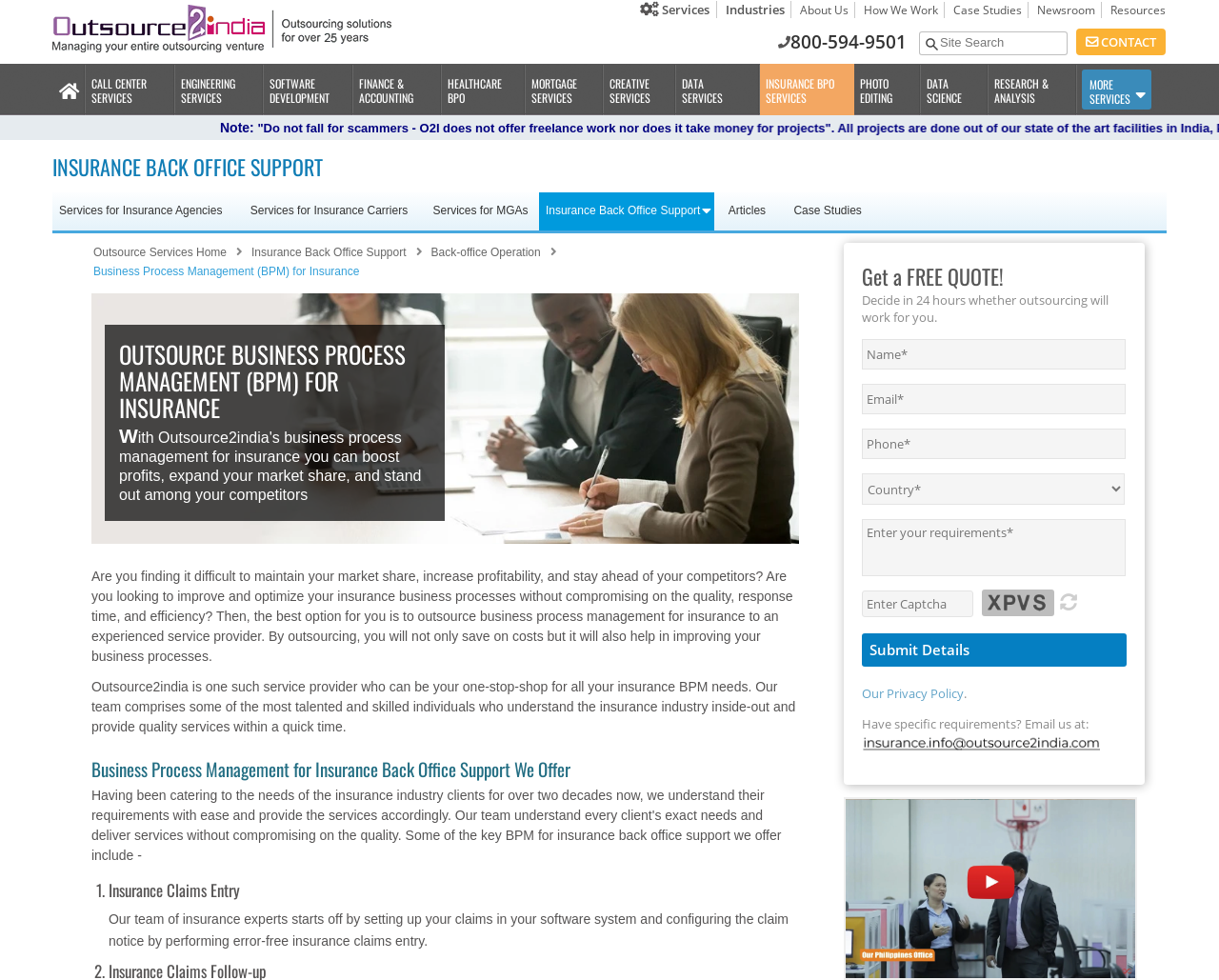Show the bounding box coordinates of the region that should be clicked to follow the instruction: "Get a free quote by submitting the form."

[0.707, 0.647, 0.924, 0.681]